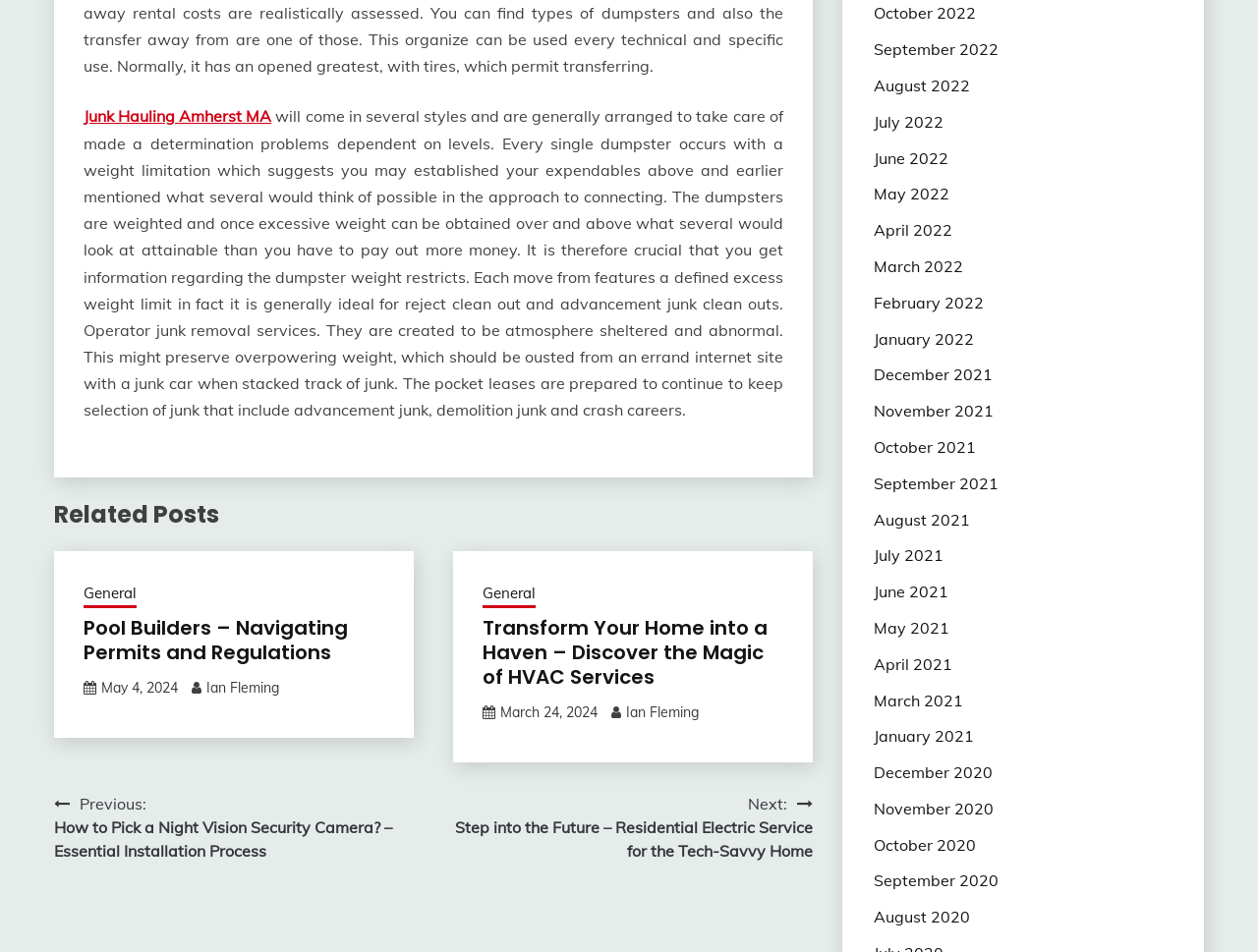What is the author of the post about HVAC services?
Please look at the screenshot and answer using one word or phrase.

Ian Fleming